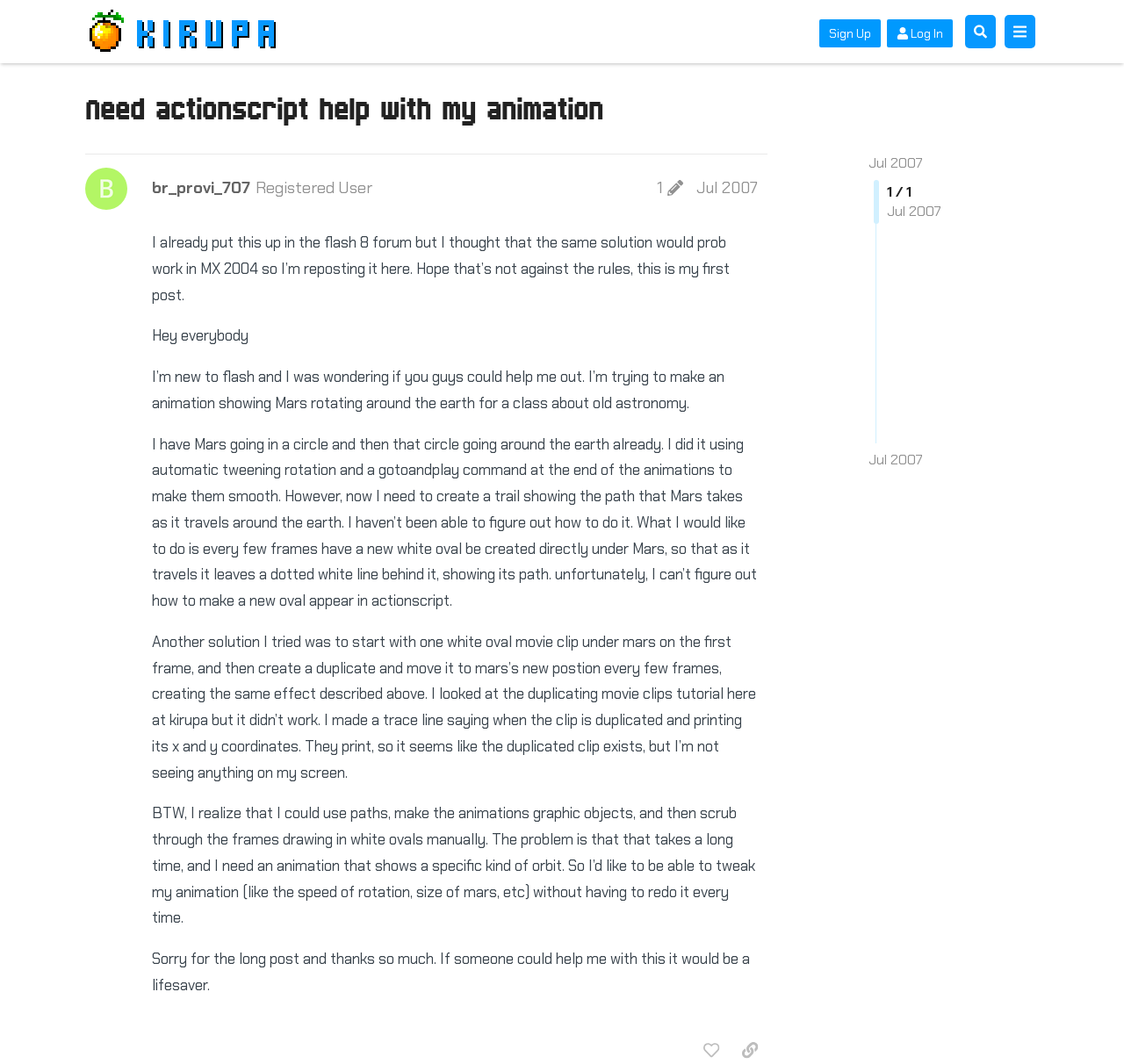Please give the bounding box coordinates of the area that should be clicked to fulfill the following instruction: "Sign up for an account". The coordinates should be in the format of four float numbers from 0 to 1, i.e., [left, top, right, bottom].

[0.729, 0.018, 0.783, 0.044]